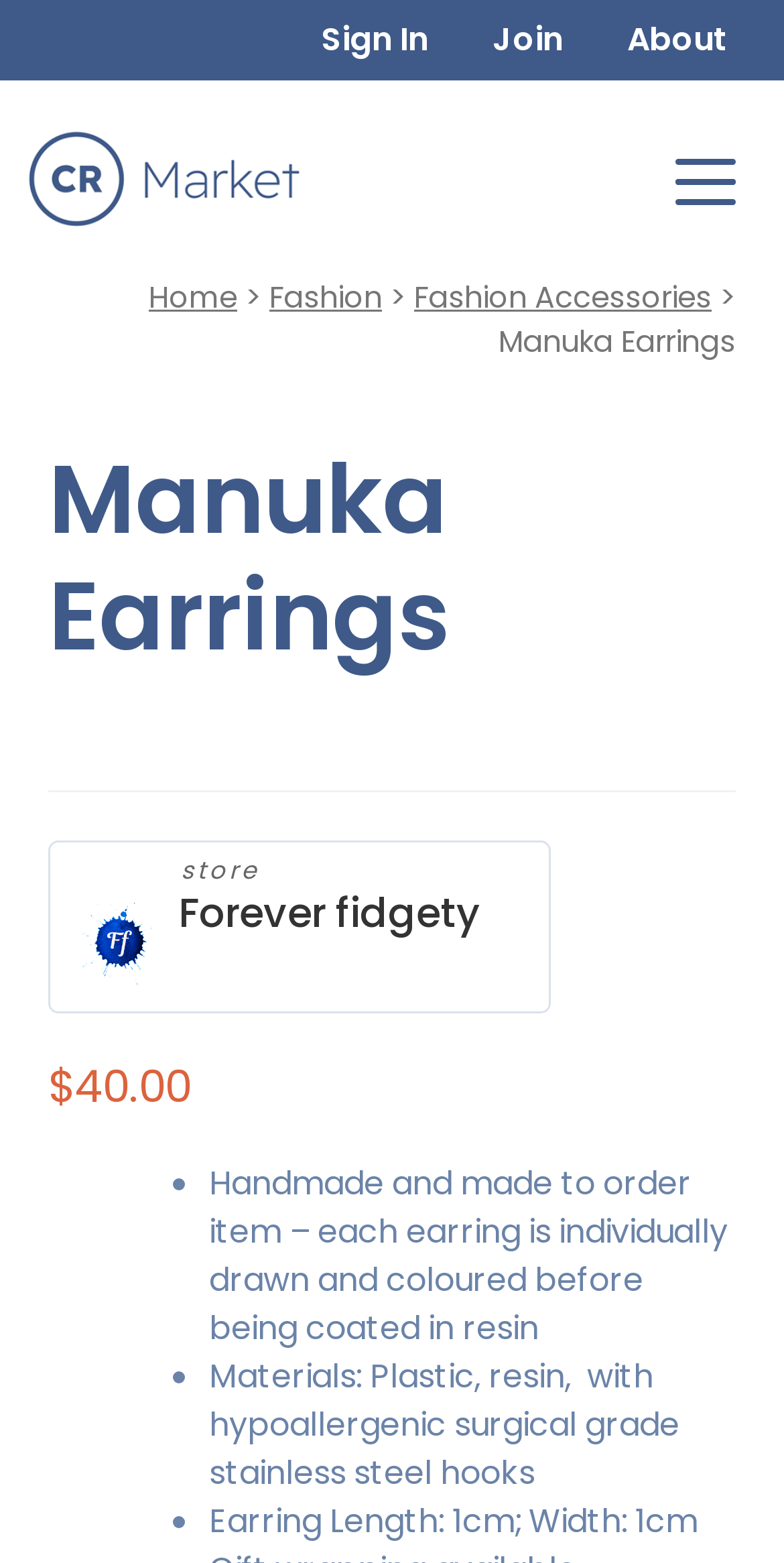Specify the bounding box coordinates for the region that must be clicked to perform the given instruction: "go to home page".

None